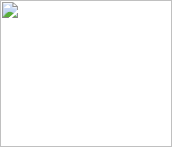Describe all the elements and aspects of the image comprehensively.

The image features a minimalist icon that suggests a landscape scene. It includes a stylized depiction of a green hill or grassy area at the bottom, along with a pale blue sky in the background. The overall design is simple and graphics-focused, likely intended for use in a digital context such as a website or application. This type of icon often represents themes related to nature, environment, or outdoor activities, making it suitable for segments discussing environmental topics, landscapes, or outdoor adventures. The composition emphasizes clarity and ease of recognition, fitting well within modern design aesthetics.